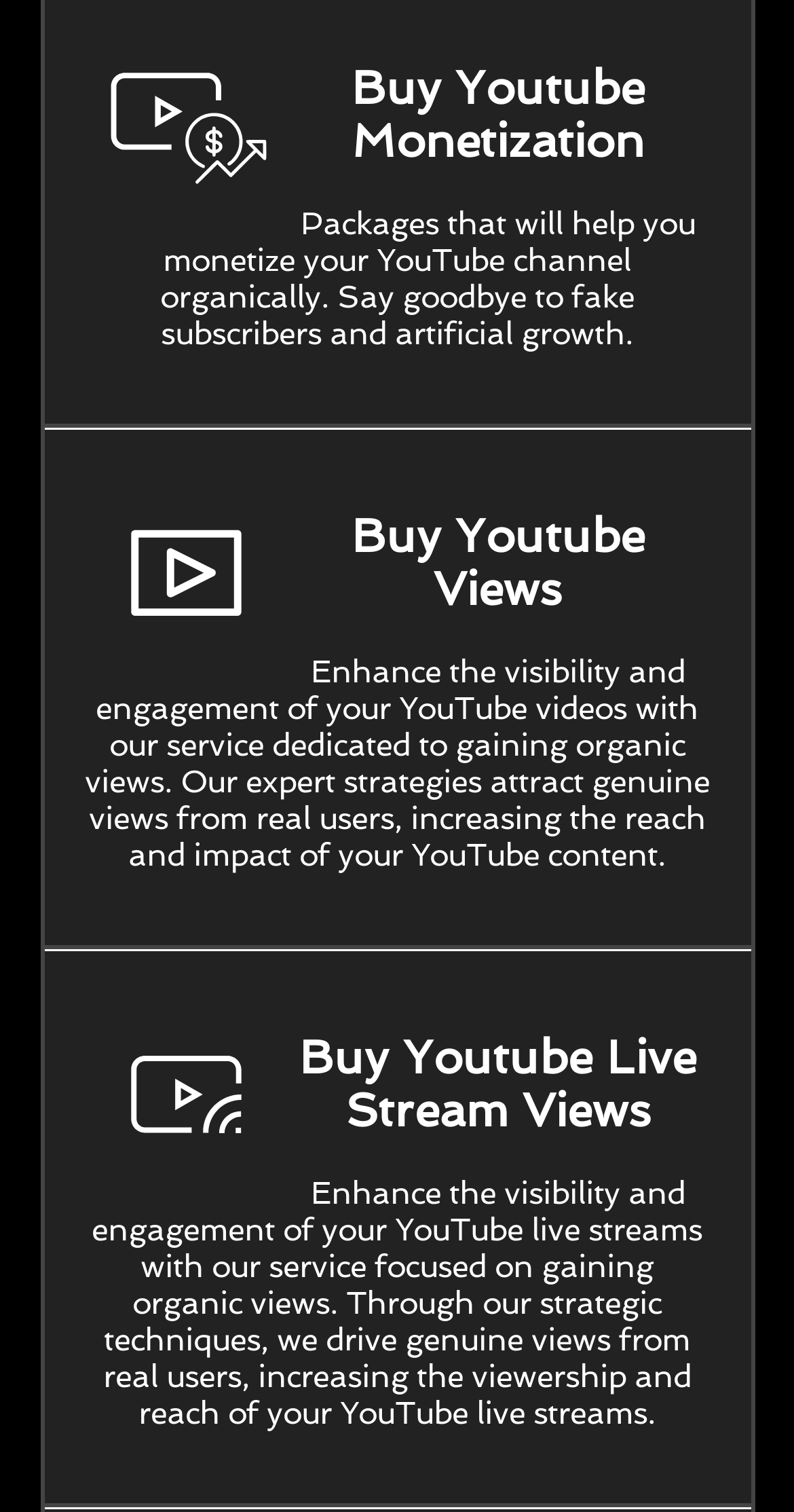What is the benefit of using this service?
Look at the image and provide a short answer using one word or a phrase.

Genuine views and engagement